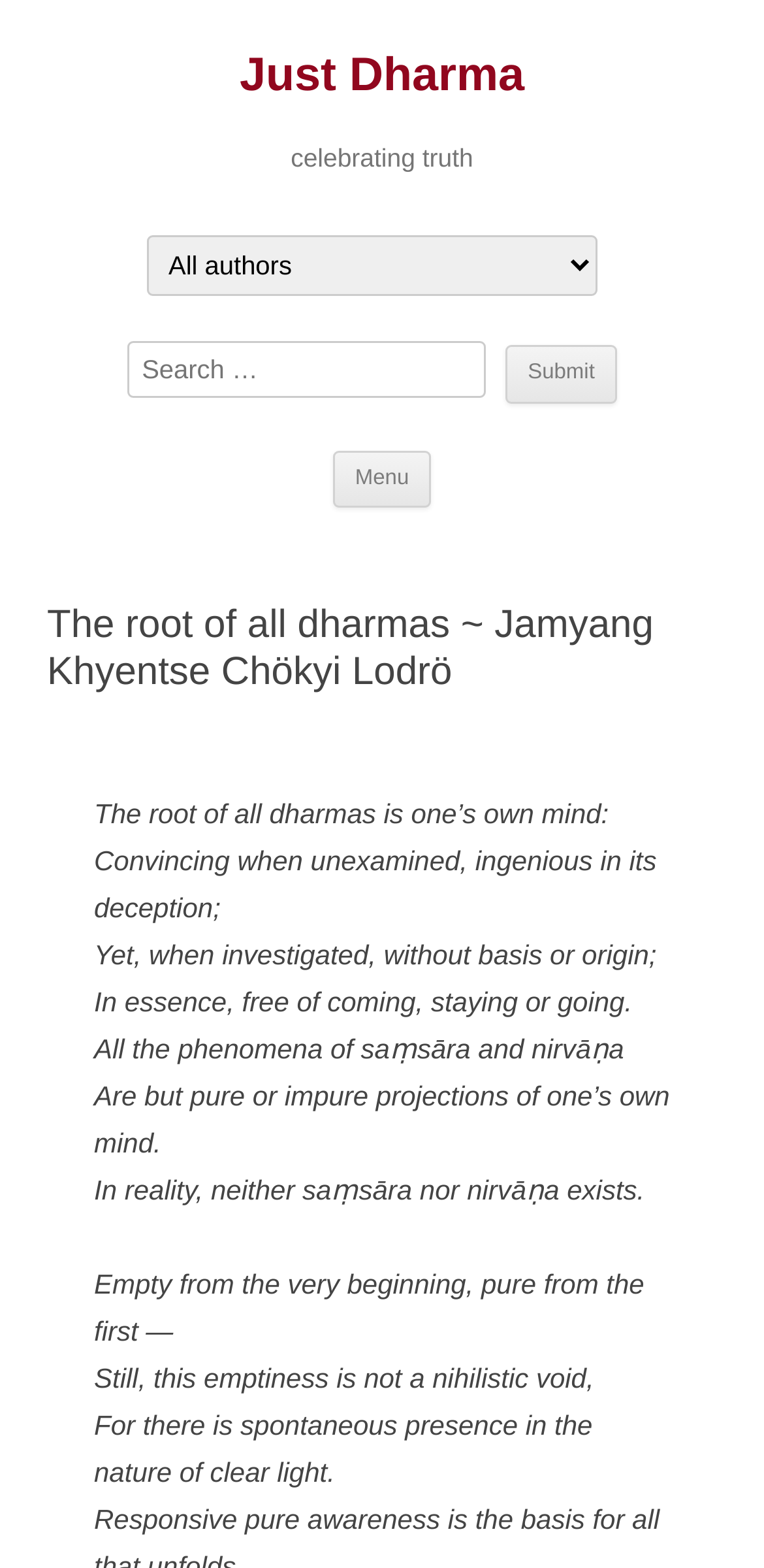Construct a comprehensive description capturing every detail on the webpage.

The webpage appears to be a spiritual or philosophical article or blog post. At the top, there is a heading "Just Dharma" with a link to the same name, followed by another heading "celebrating truth". Below these headings, there is a search bar with a combobox, a textbox labeled "Search …", and a "Submit" button.

To the right of the search bar, there is a heading "Menu" with a link "Skip to content" below it. The main content of the webpage is a passage of text, which is divided into several paragraphs. The passage starts with the phrase "The root of all dharmas is one’s own mind:" and continues to discuss the nature of reality, saṃsāra, and nirvāṇa.

The text is organized into 9 paragraphs, each with a few lines of text. The paragraphs are stacked vertically, with the first paragraph starting from the top left of the content area and the subsequent paragraphs following below it. There are no images on the page. The overall layout is simple and easy to read, with clear headings and concise text.